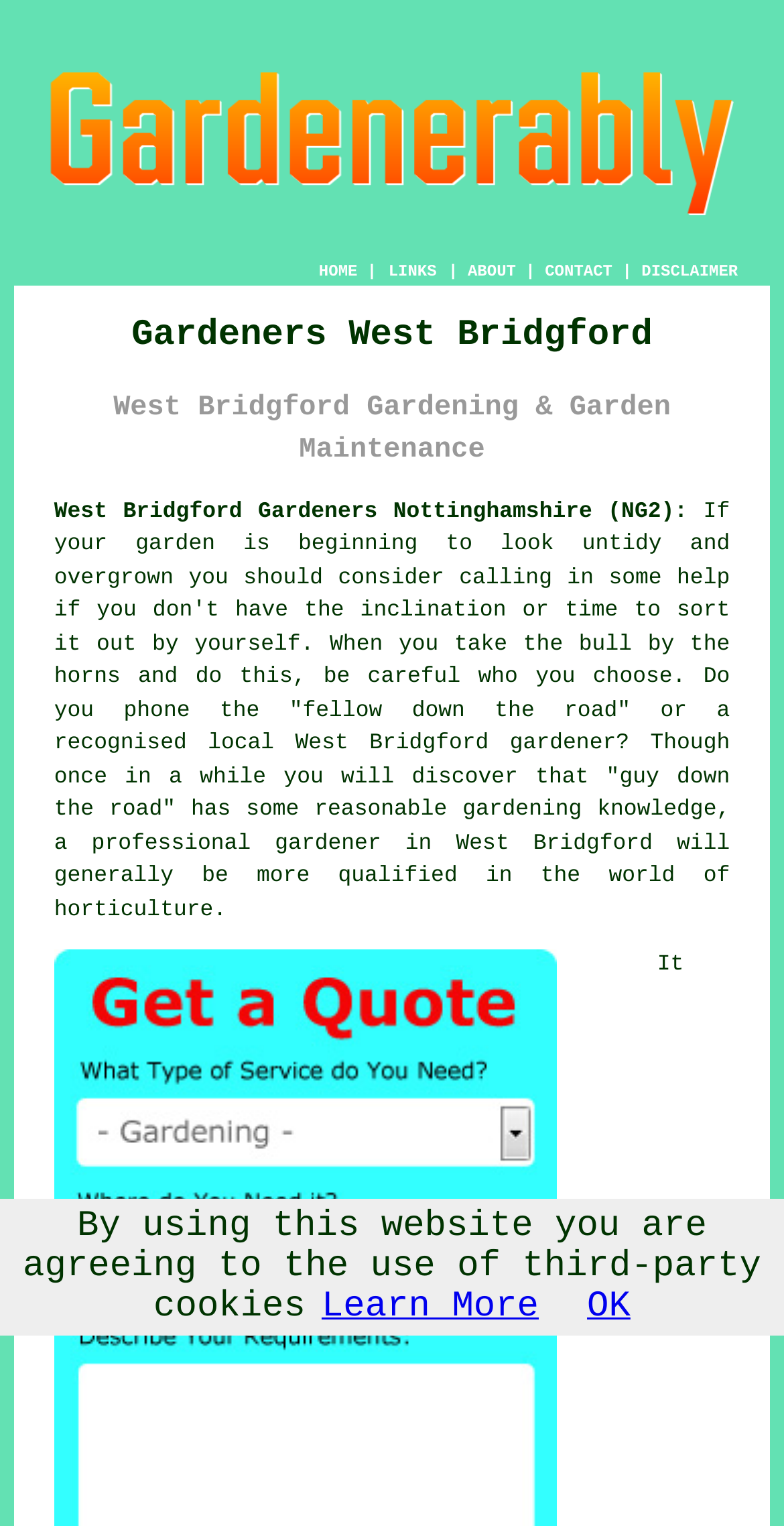Identify and provide the title of the webpage.

Gardeners West Bridgford